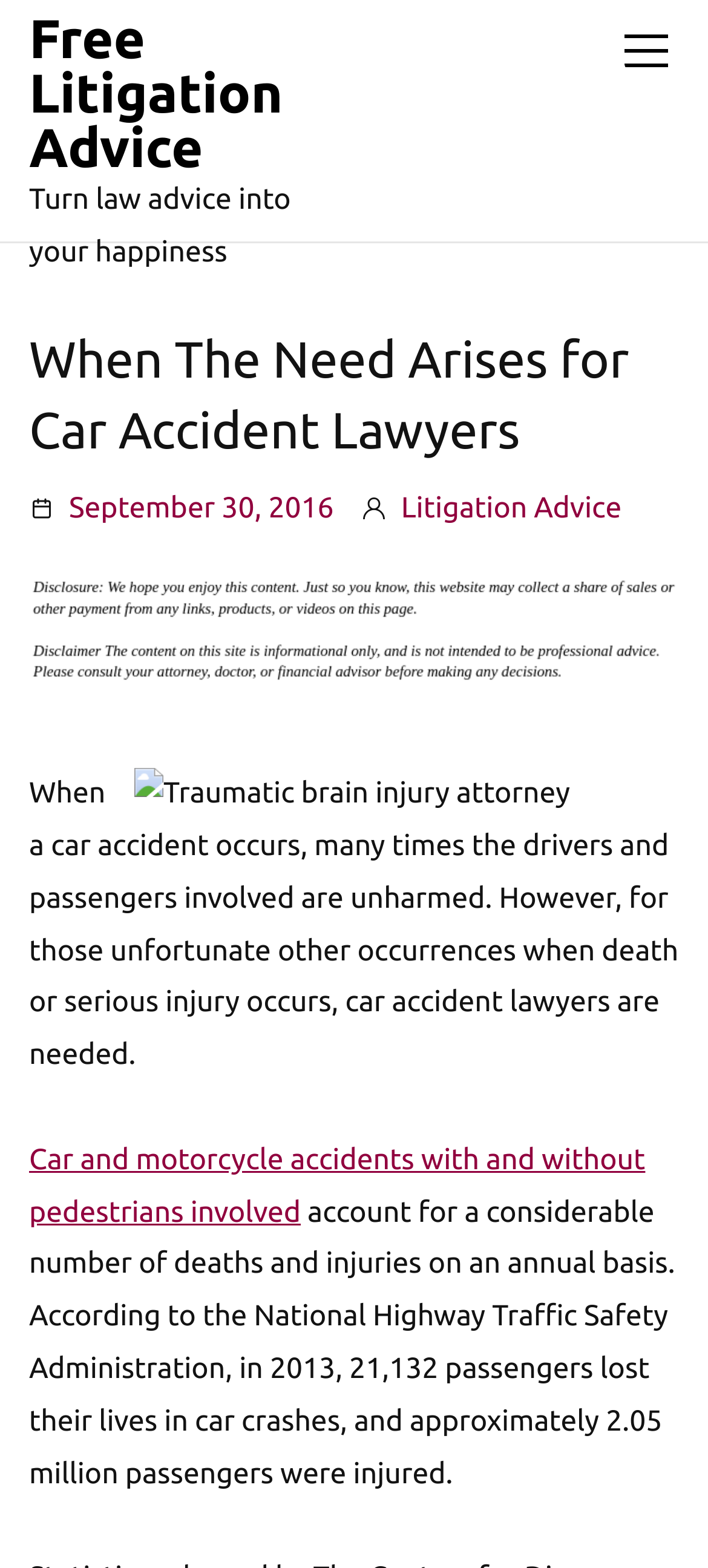Answer the question with a brief word or phrase:
What is the main topic of this webpage?

Car accident lawyers